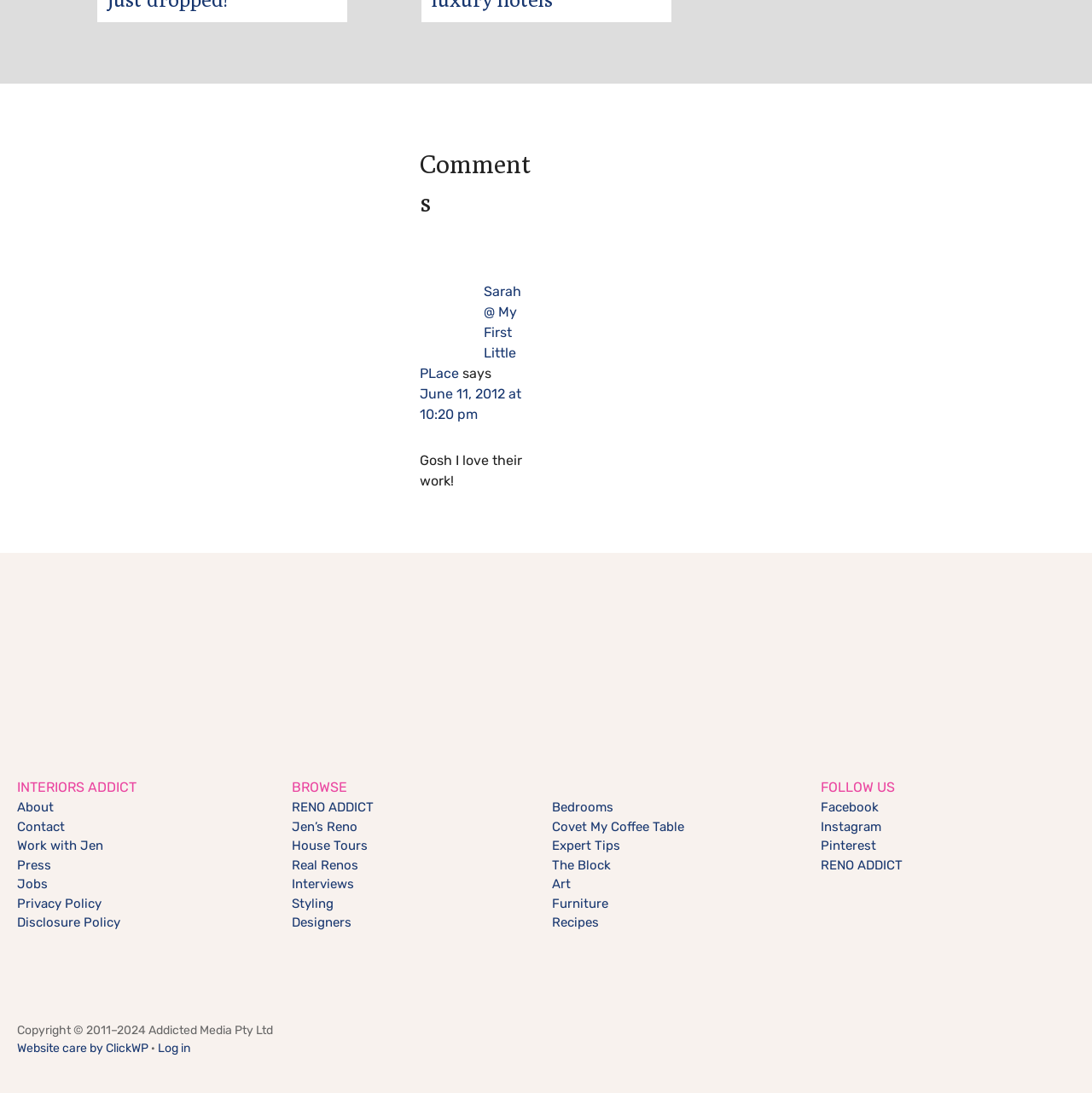Could you determine the bounding box coordinates of the clickable element to complete the instruction: "Browse the House Tours"? Provide the coordinates as four float numbers between 0 and 1, i.e., [left, top, right, bottom].

[0.267, 0.767, 0.337, 0.781]